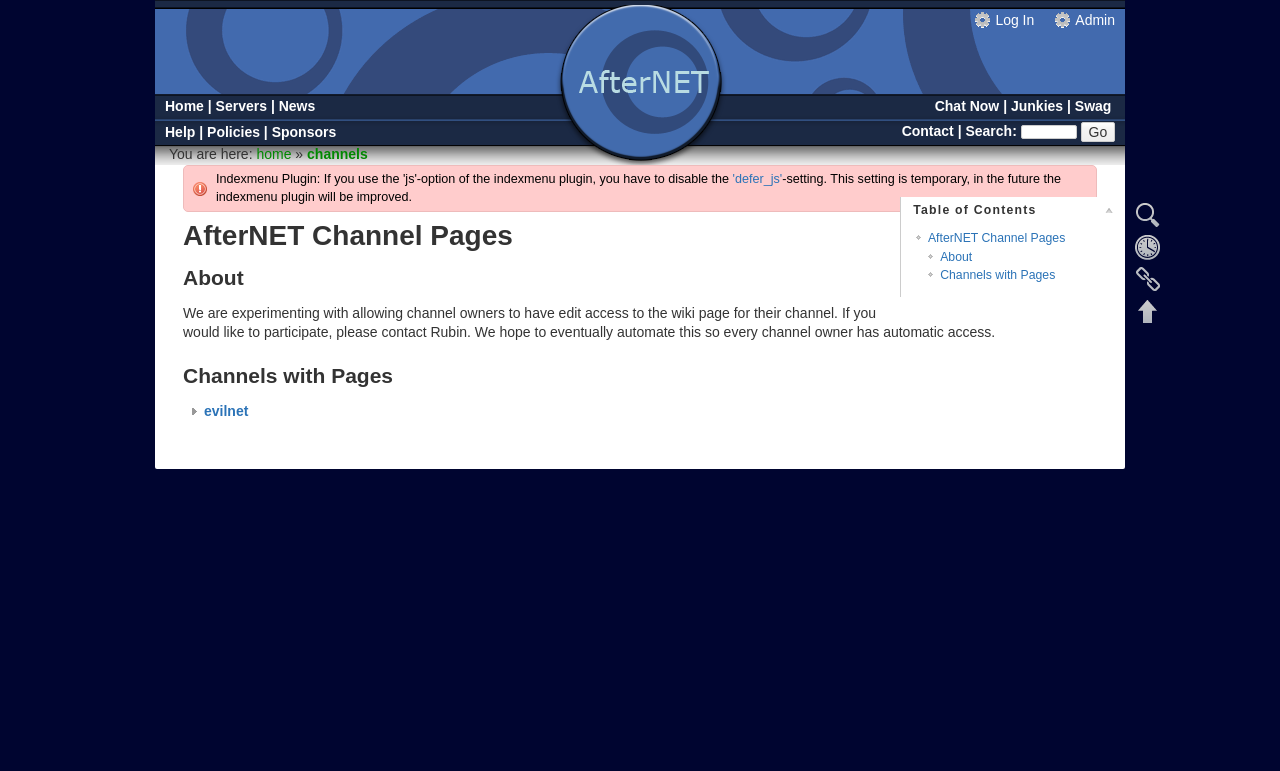Determine the bounding box for the described UI element: "Admin".

[0.824, 0.016, 0.871, 0.036]